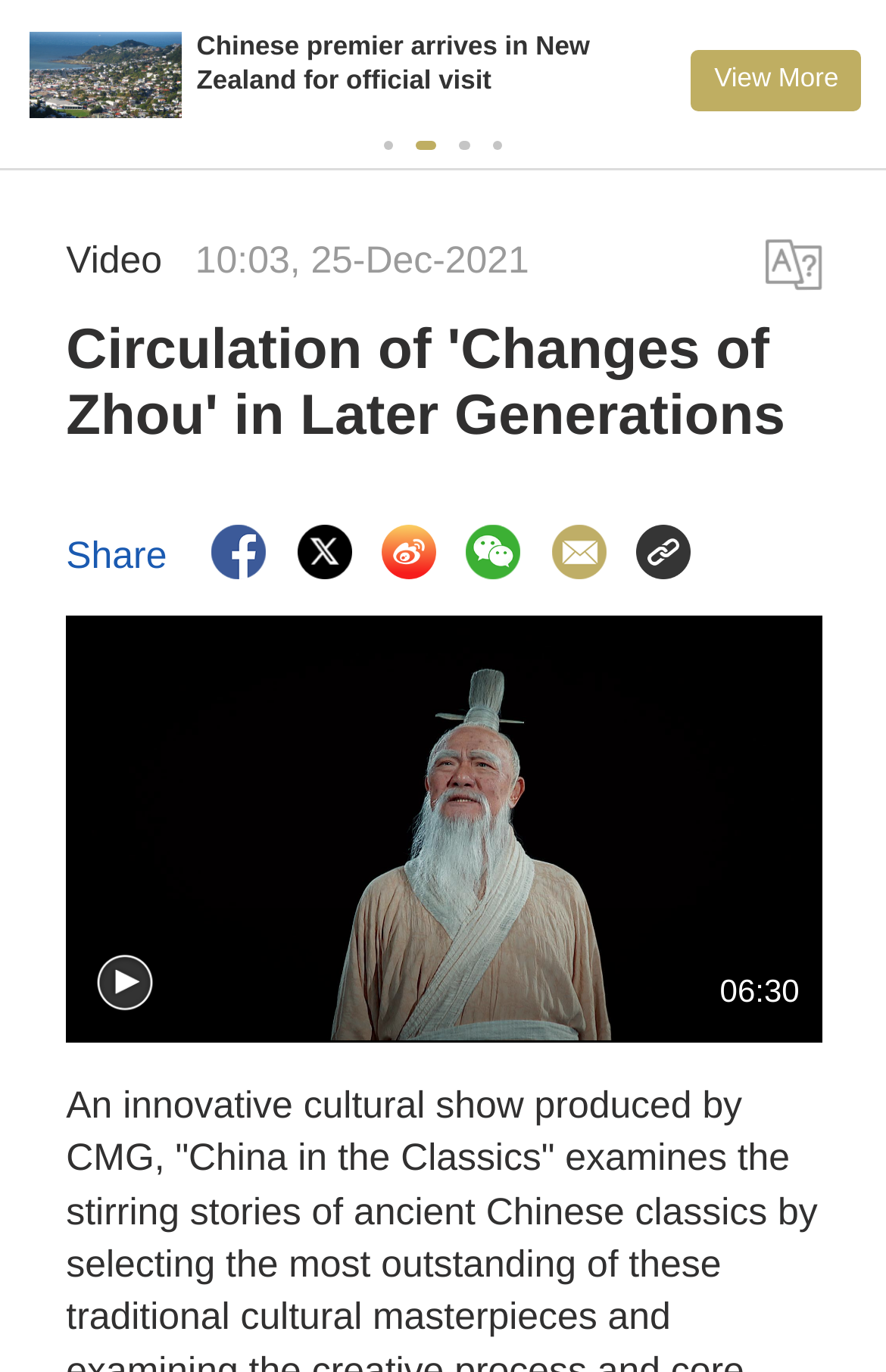How many sharing options are available? Please answer the question using a single word or phrase based on the image.

5